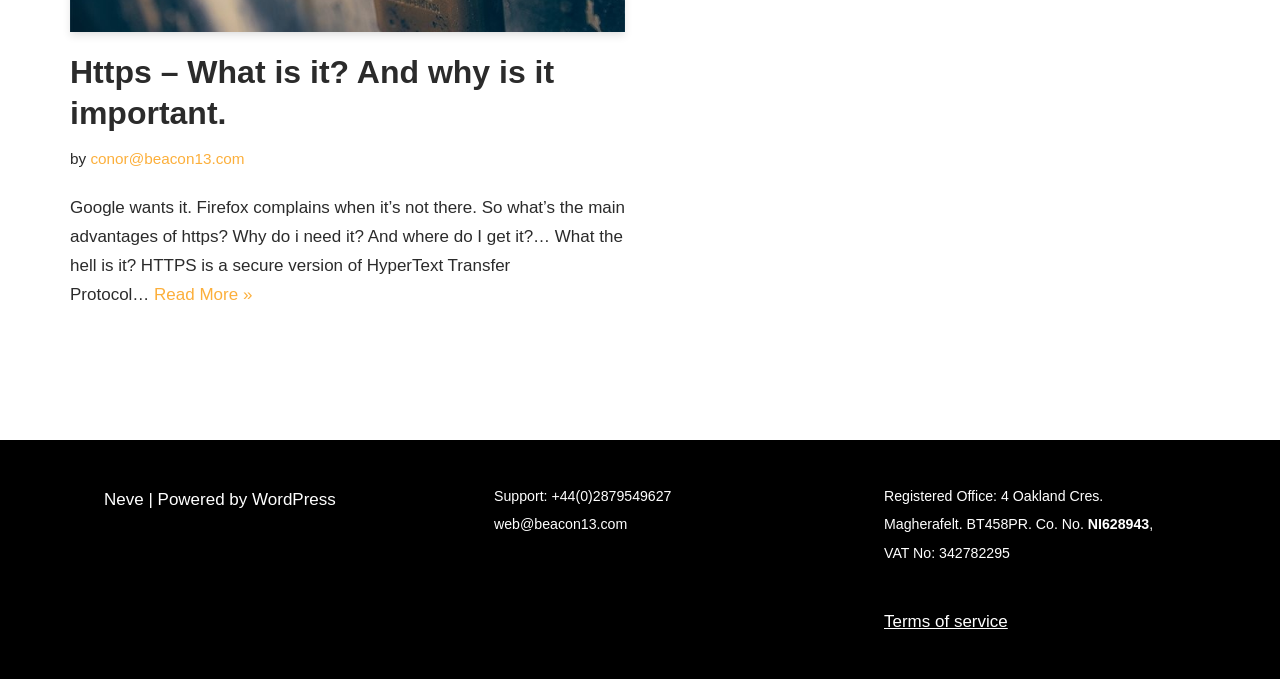Using the description "Terms of service", predict the bounding box of the relevant HTML element.

[0.691, 0.902, 0.787, 0.93]